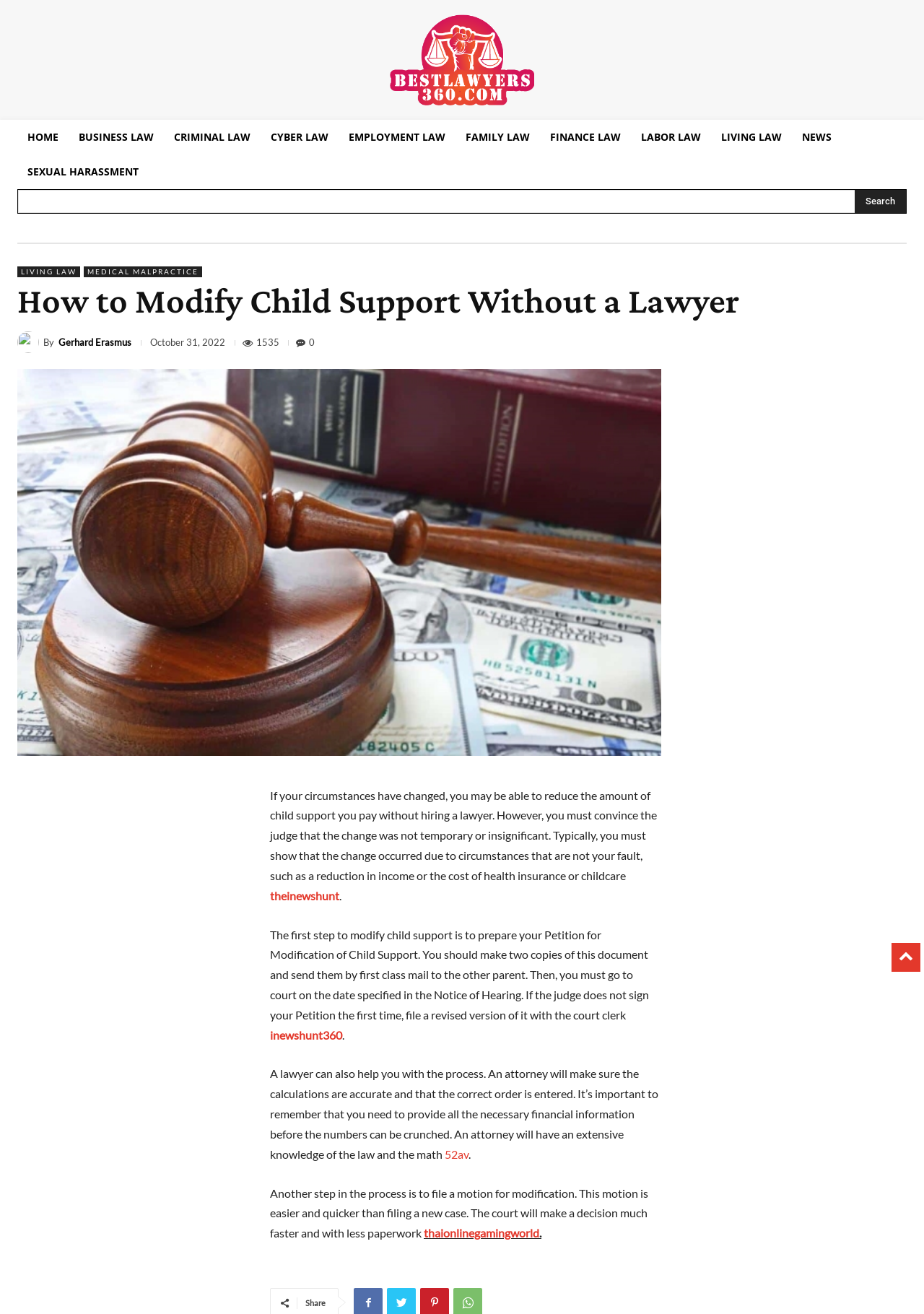Please answer the following question as detailed as possible based on the image: 
What is required to convince the judge to modify child support?

The webpage states that to convince the judge to modify child support, one must show that the change in circumstances is not temporary or insignificant, as stated in the paragraph 'However, you must convince the judge that the change was not temporary or insignificant.'